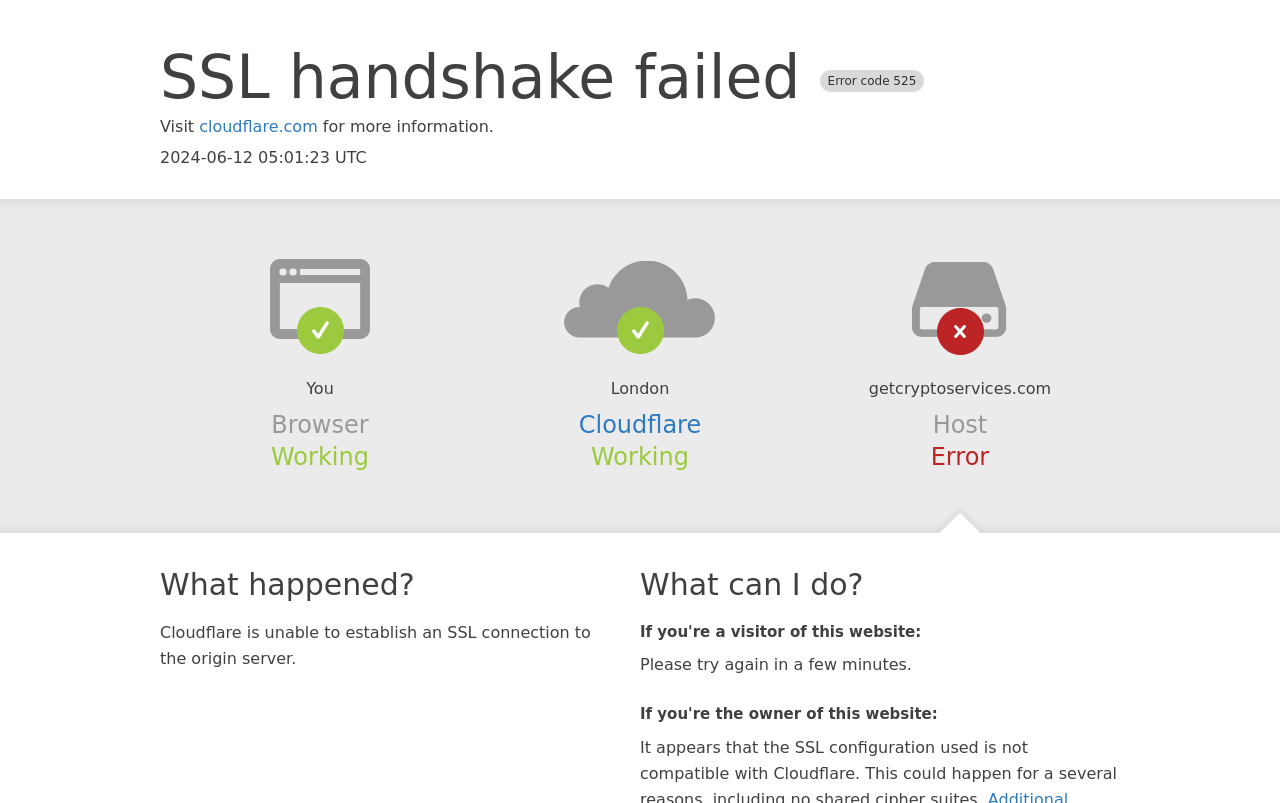Please determine the heading text of this webpage.

SSL handshake failed Error code 525